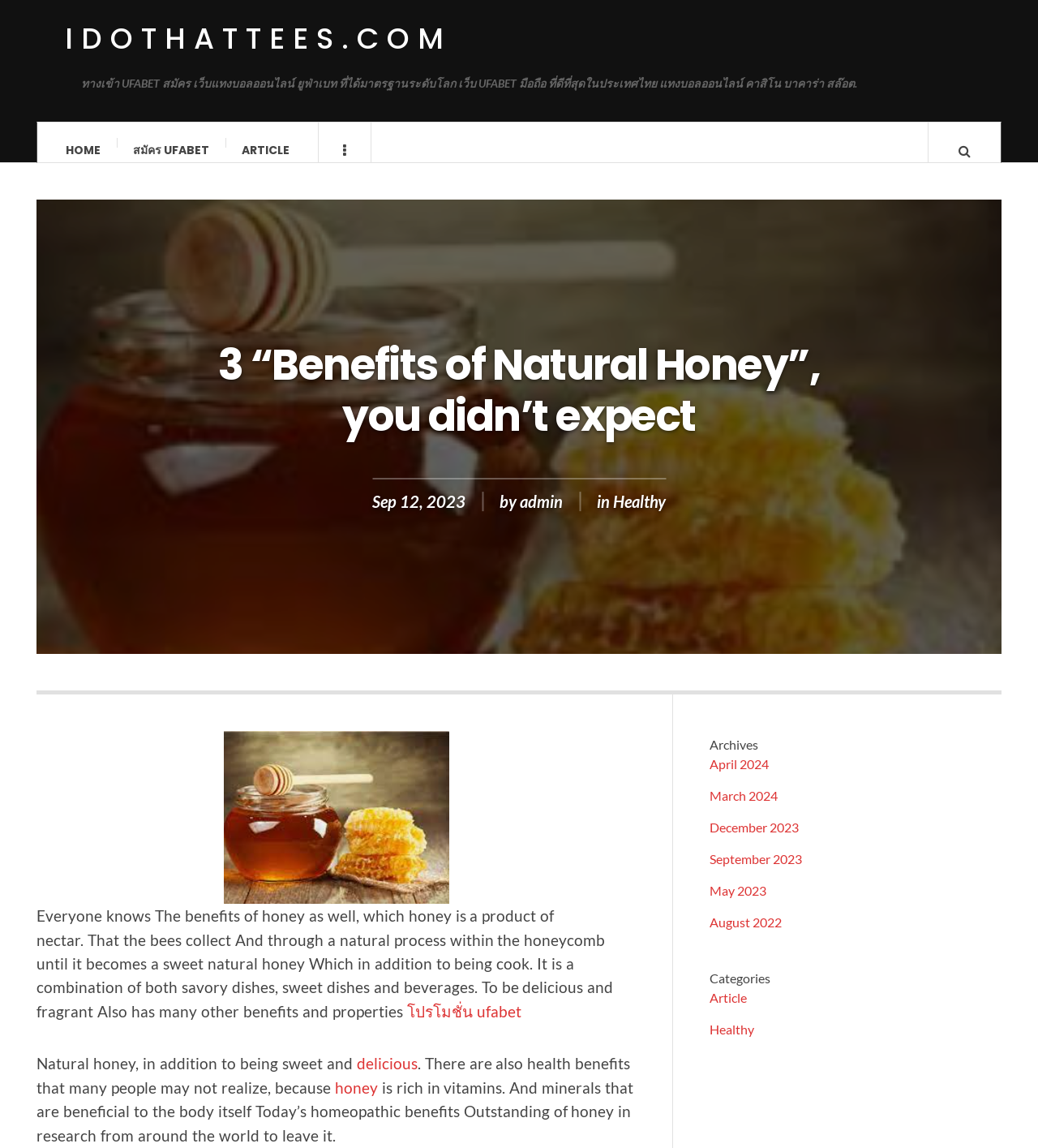Please identify the bounding box coordinates of the region to click in order to complete the task: "Click the Facebook link". The coordinates must be four float numbers between 0 and 1, specified as [left, top, right, bottom].

None